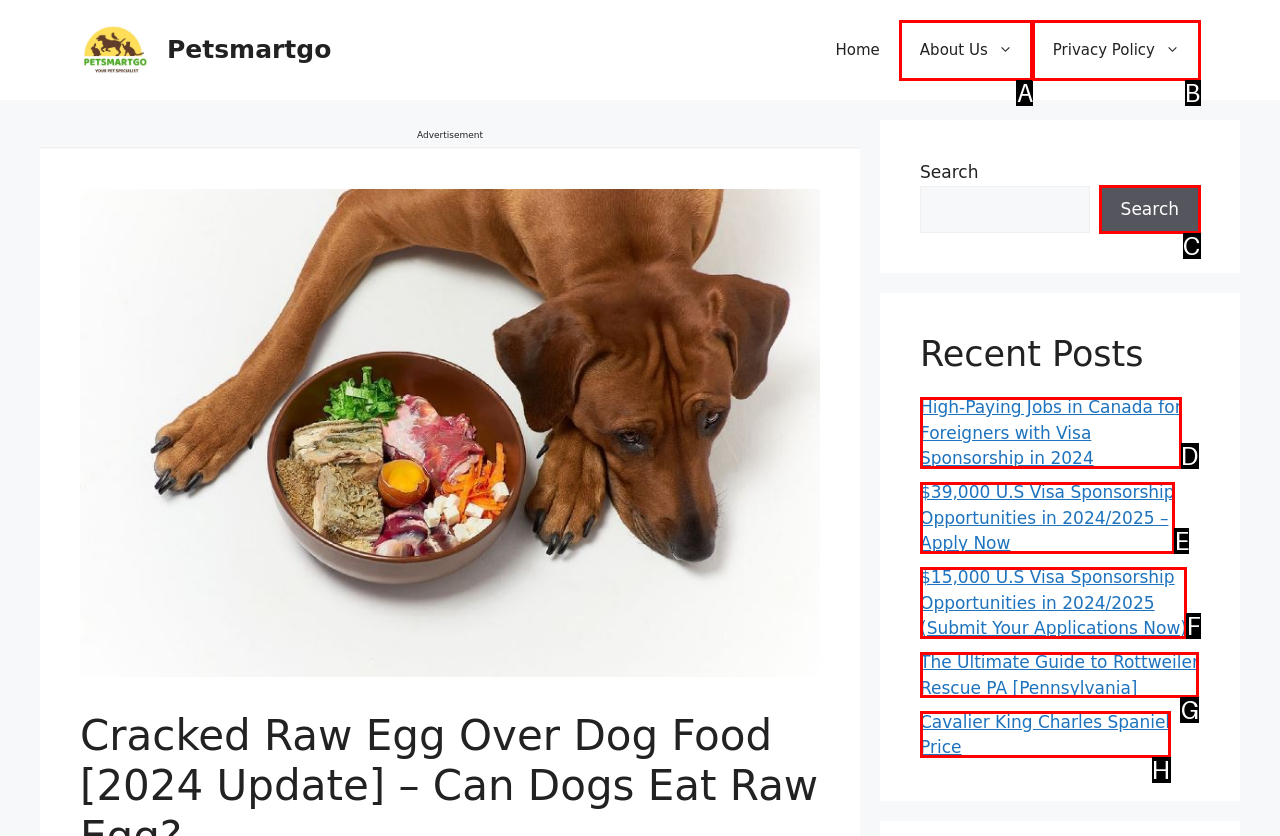Choose the HTML element to click for this instruction: Read about High-Paying Jobs in Canada for Foreigners with Visa Sponsorship in 2024 Answer with the letter of the correct choice from the given options.

D